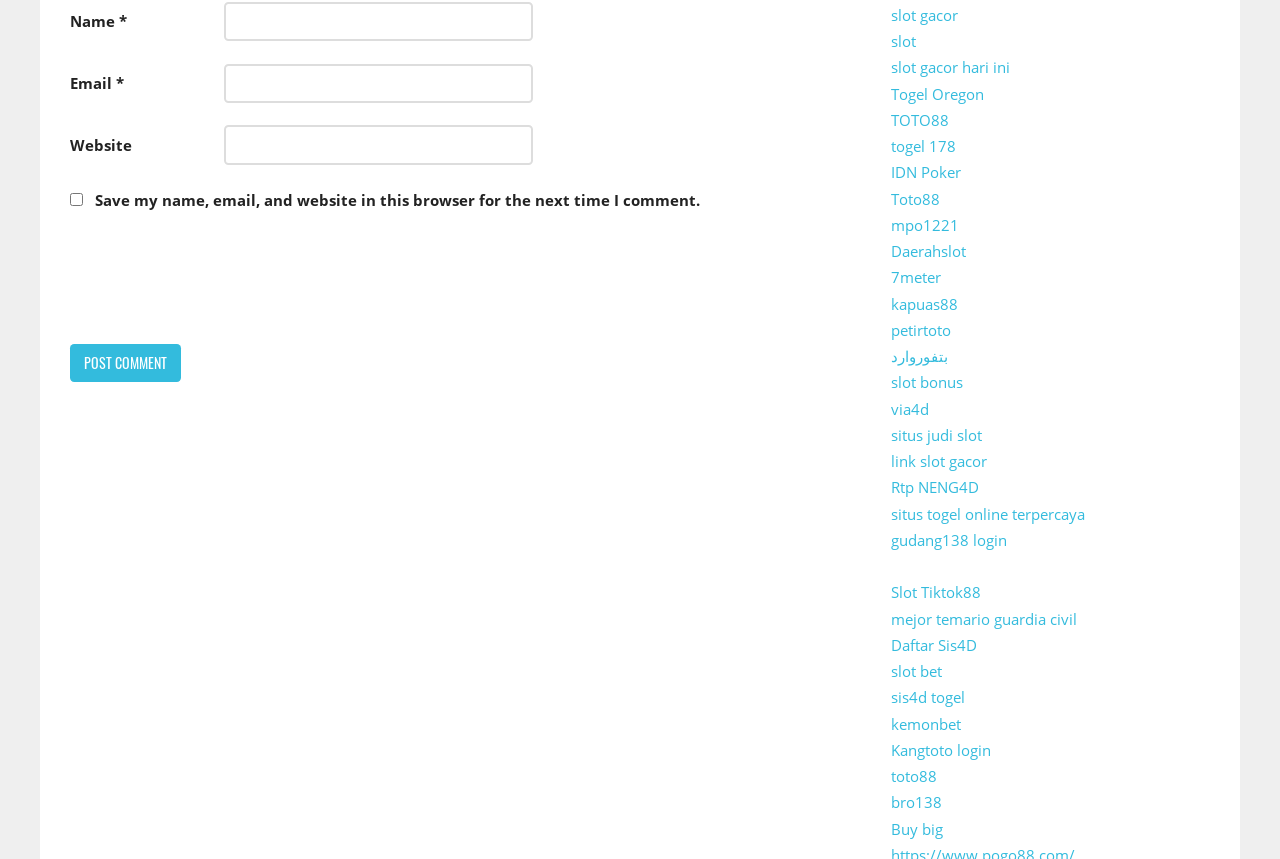Provide a single word or phrase answer to the question: 
What is the function of the 'Post Comment' button?

Submit comment